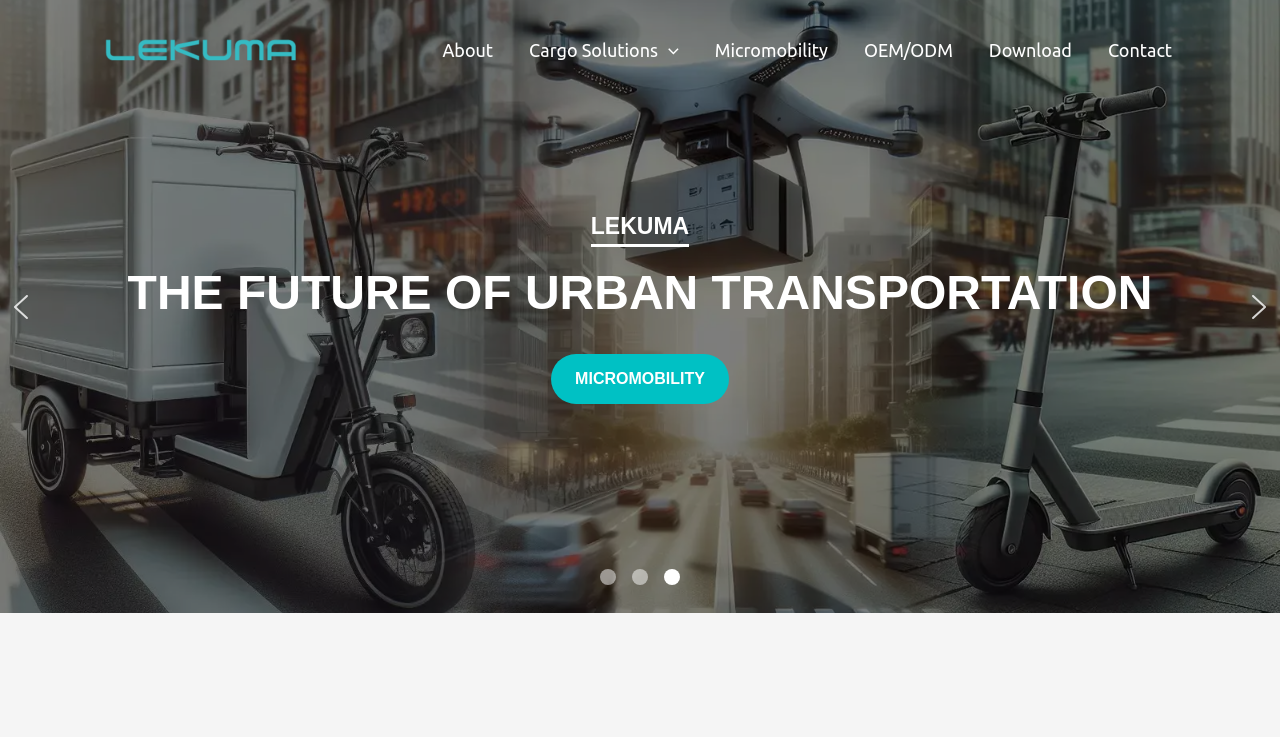Can you provide the bounding box coordinates for the element that should be clicked to implement the instruction: "Toggle the Cargo Solutions menu"?

[0.399, 0.02, 0.544, 0.115]